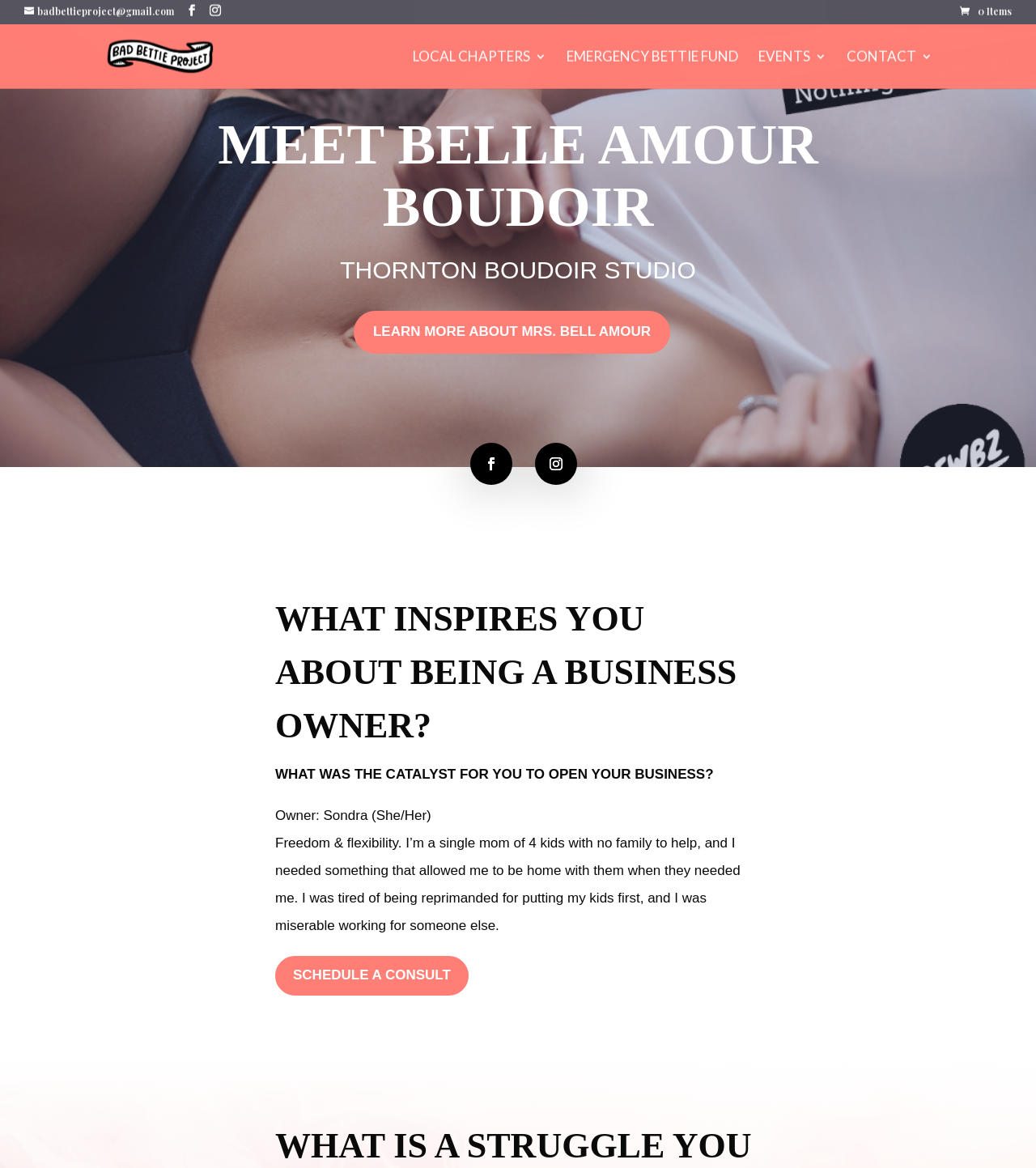How many kids does the business owner have?
Make sure to answer the question with a detailed and comprehensive explanation.

I found the answer by reading the text under the question 'WHAT WAS THE CATALYST FOR YOU TO OPEN YOUR BUSINESS?' which mentions that the owner is a 'single mom of 4 kids'.